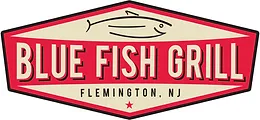Where is the Blue Fish Grill restaurant located?
Using the image, respond with a single word or phrase.

Flemington, NJ